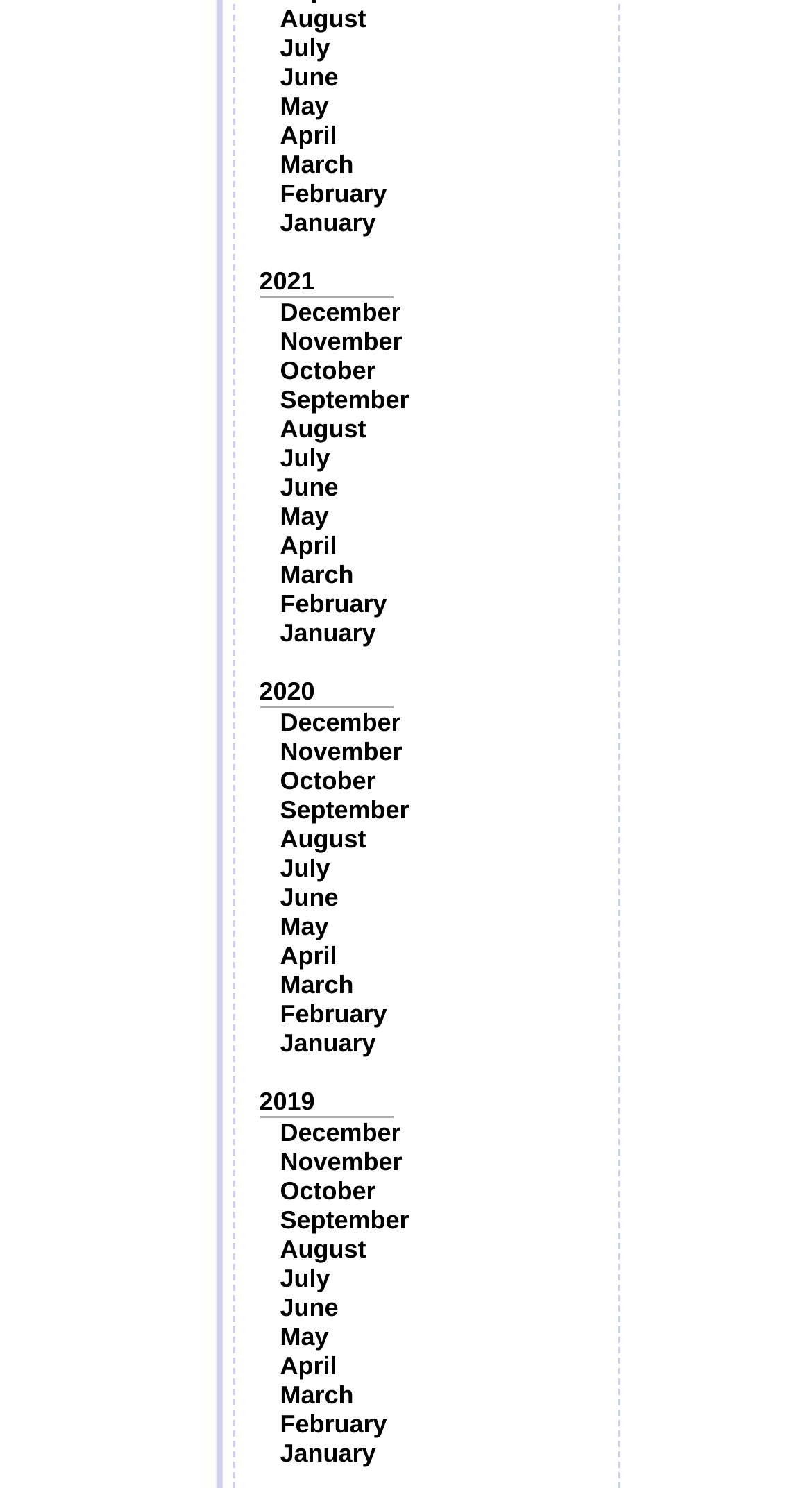Can you find the bounding box coordinates of the area I should click to execute the following instruction: "Browse December"?

[0.345, 0.2, 0.494, 0.22]